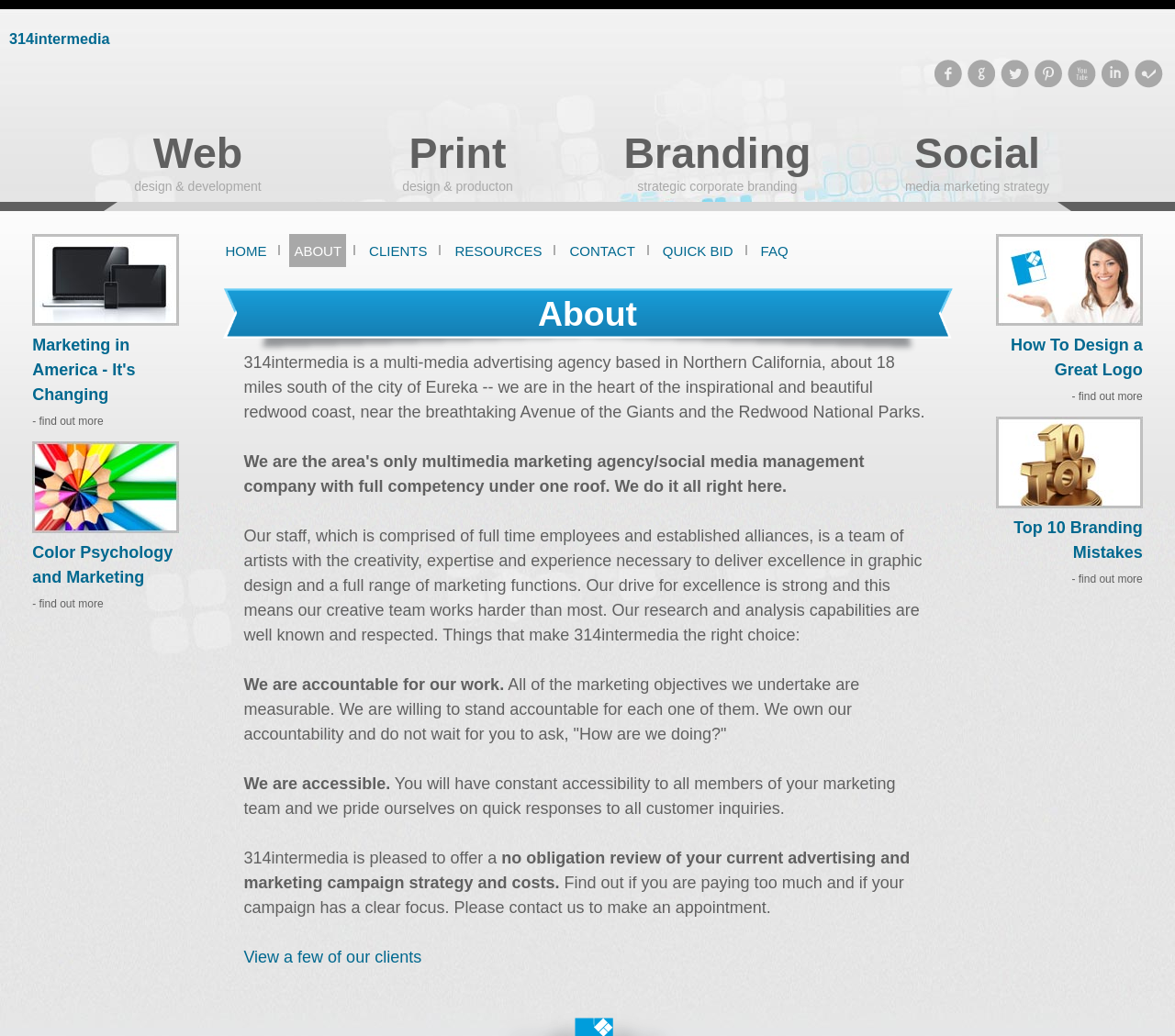Identify the bounding box for the UI element described as: "Quick Bid". The coordinates should be four float numbers between 0 and 1, i.e., [left, top, right, bottom].

[0.56, 0.226, 0.628, 0.26]